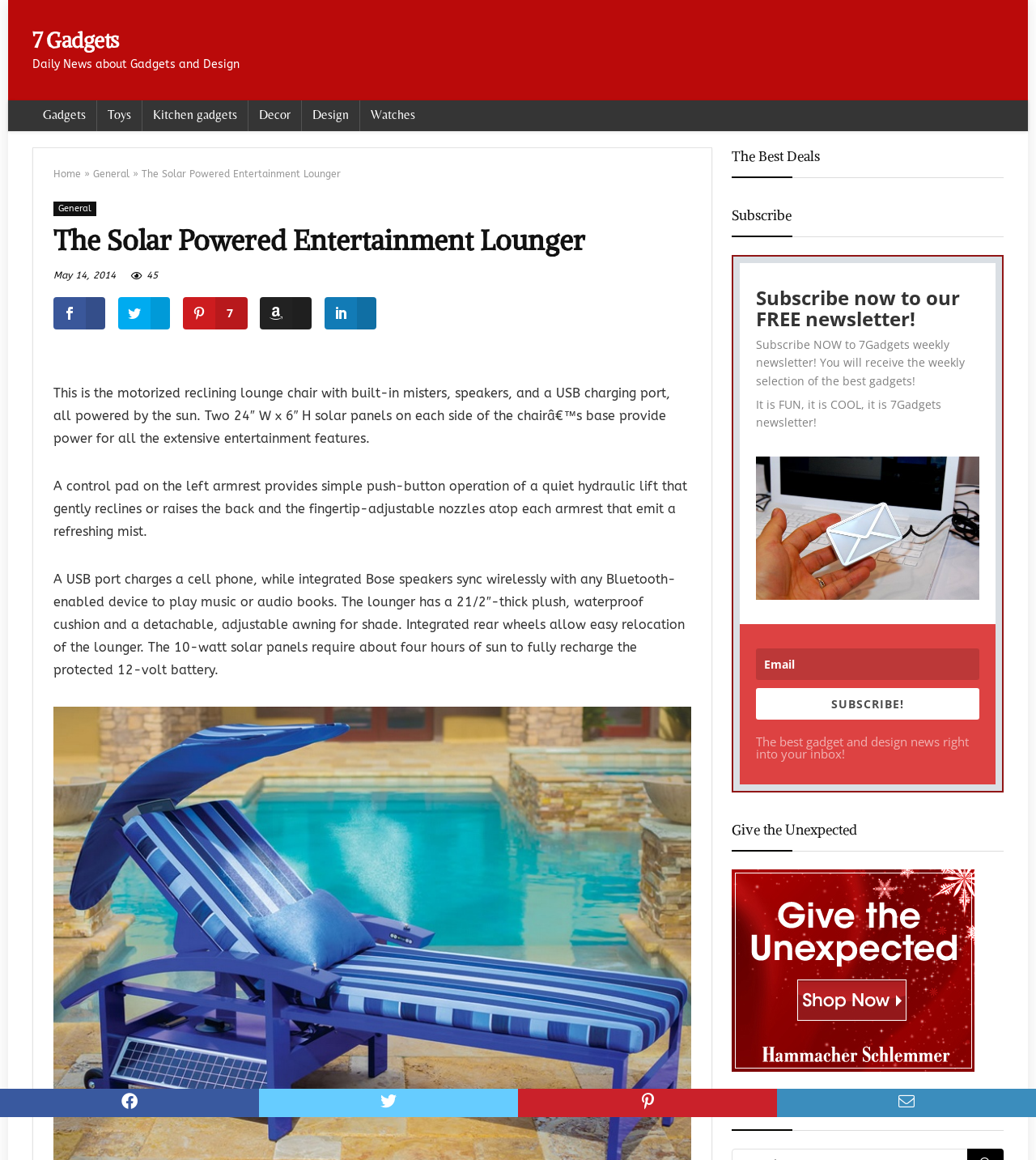Extract the heading text from the webpage.

The Solar Powered Entertainment Lounger